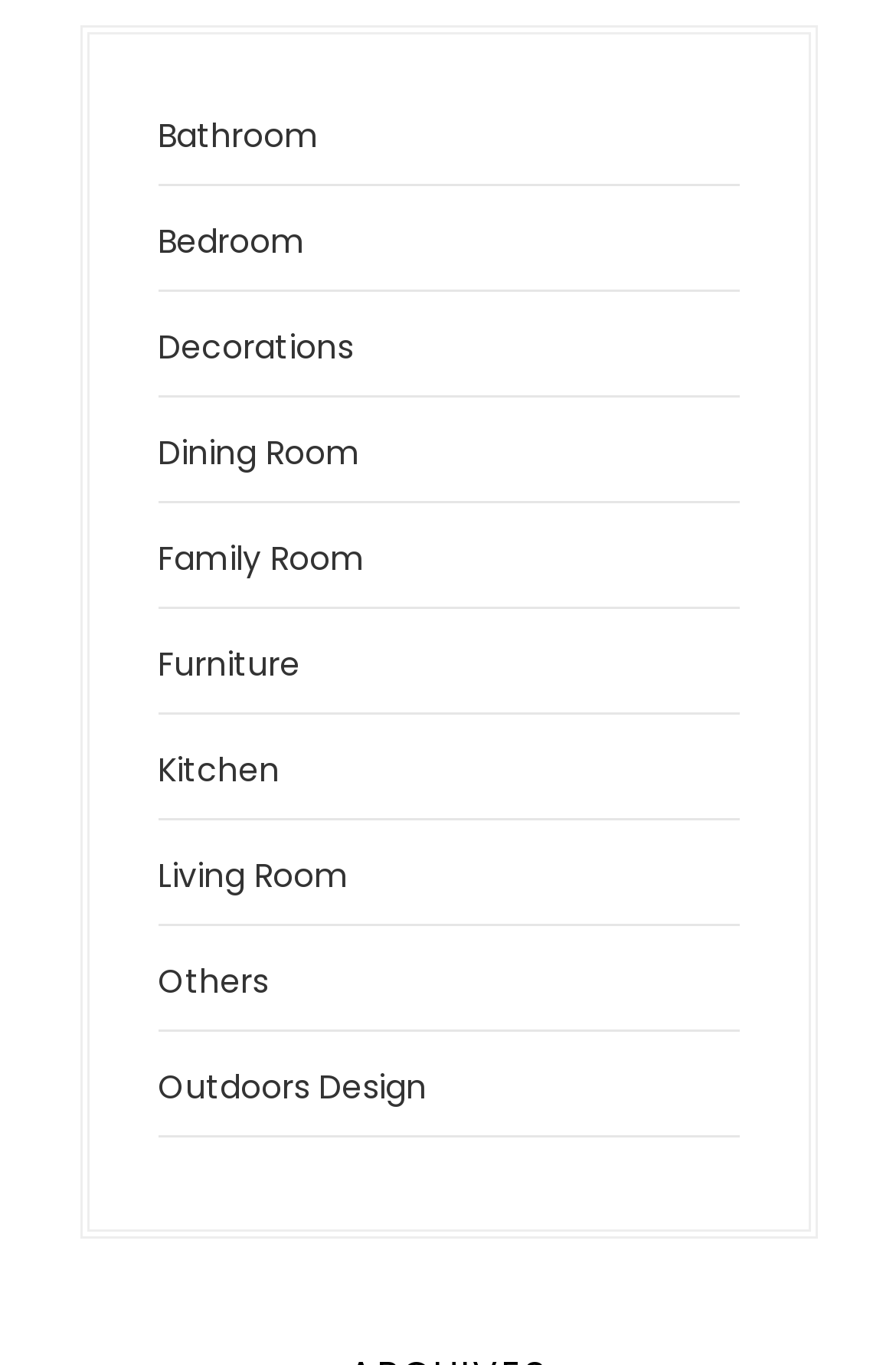Give the bounding box coordinates for this UI element: "About Us". The coordinates should be four float numbers between 0 and 1, arranged as [left, top, right, bottom].

None